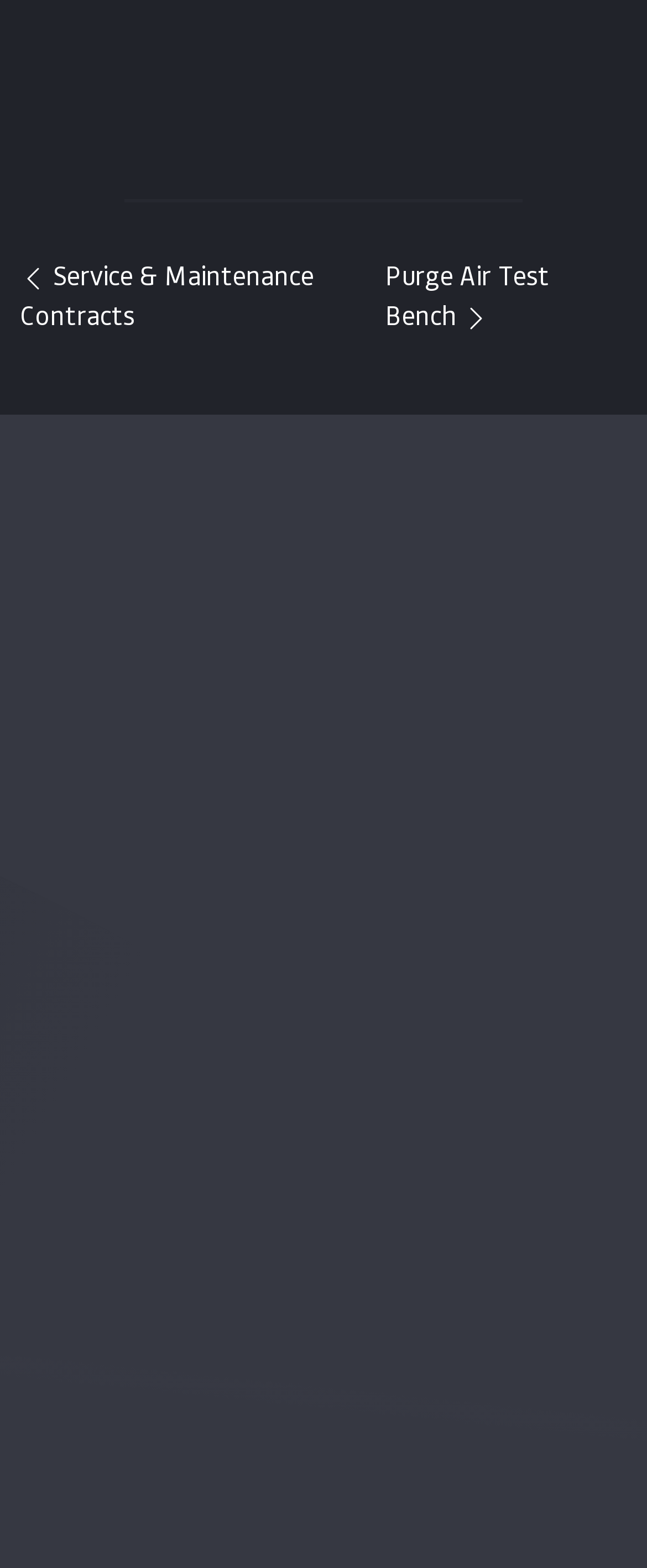Could you provide the bounding box coordinates for the portion of the screen to click to complete this instruction: "View contact information on Google Maps"?

[0.031, 0.501, 0.267, 0.524]